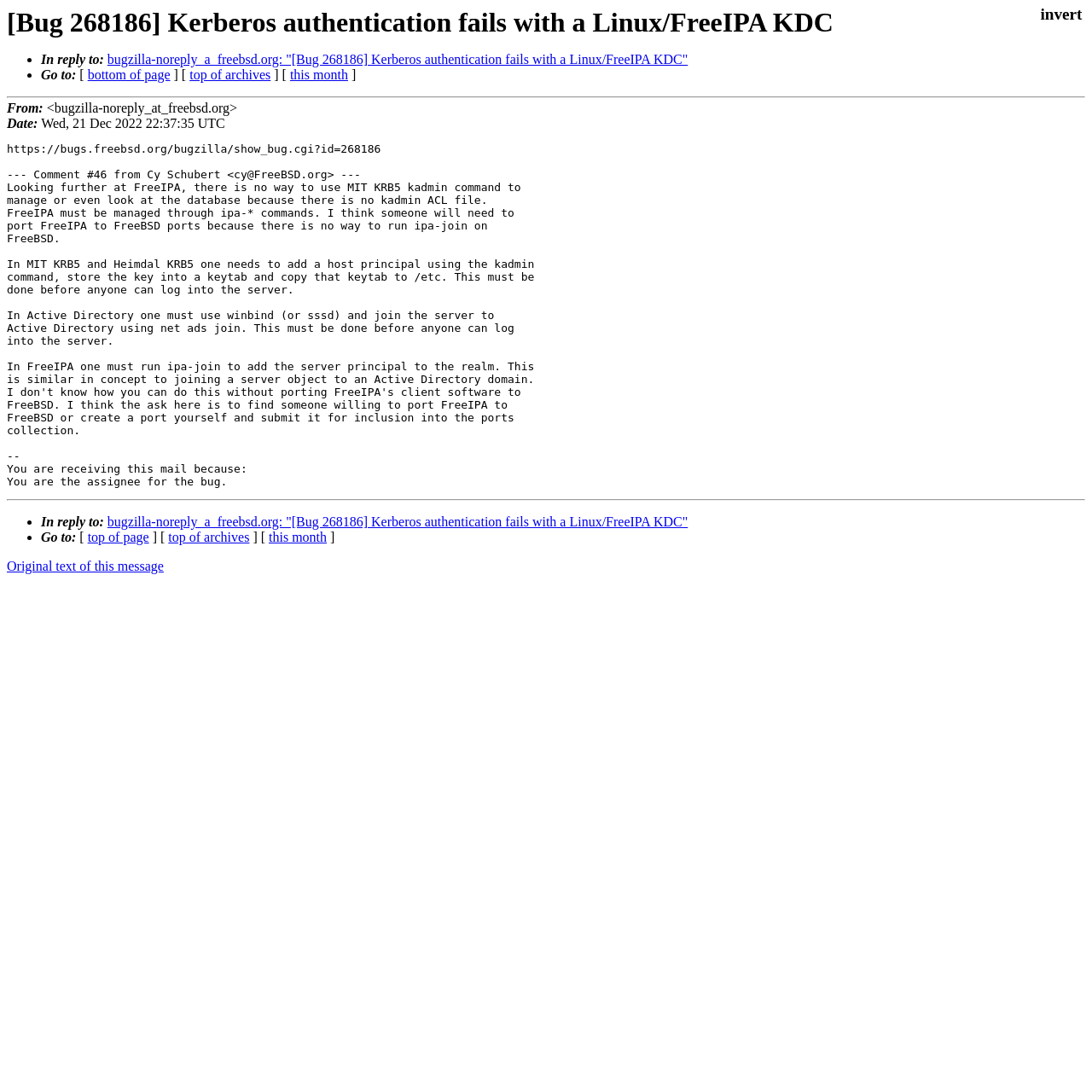Please determine the bounding box coordinates of the element to click in order to execute the following instruction: "Go to top of page". The coordinates should be four float numbers between 0 and 1, specified as [left, top, right, bottom].

[0.08, 0.485, 0.136, 0.499]